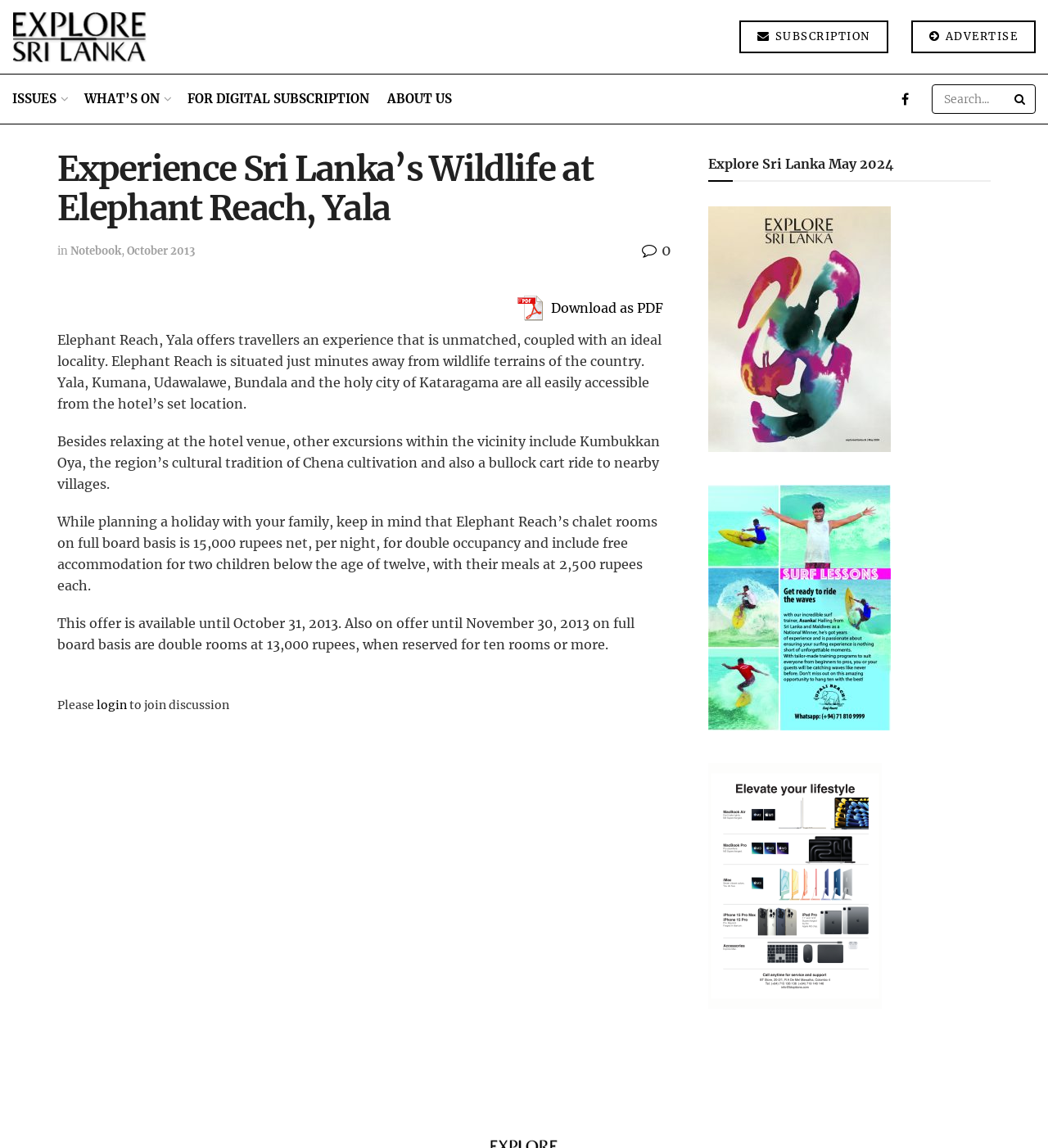Pinpoint the bounding box coordinates of the clickable area necessary to execute the following instruction: "Search for something". The coordinates should be given as four float numbers between 0 and 1, namely [left, top, right, bottom].

[0.889, 0.073, 0.988, 0.099]